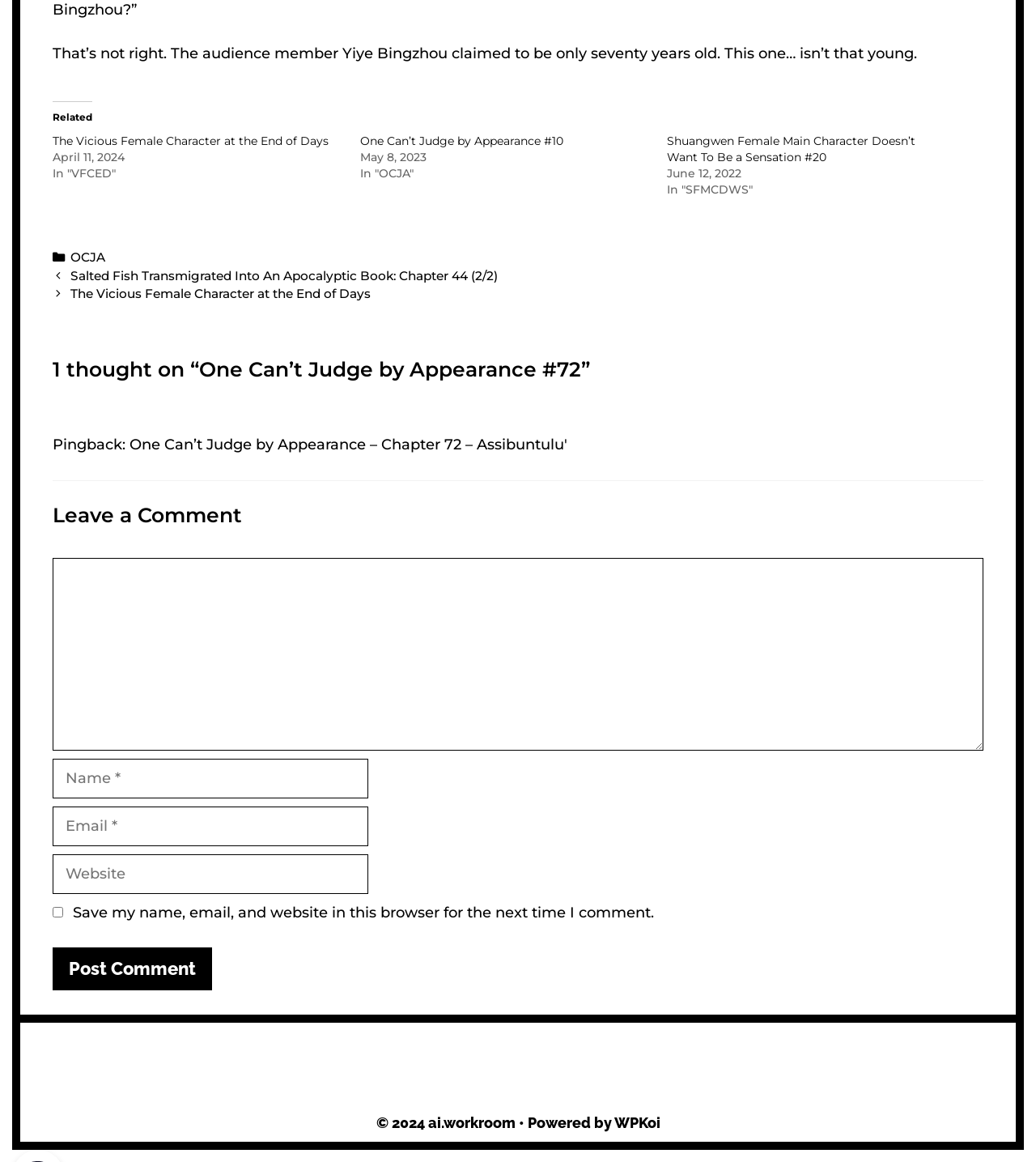What is the title of the related chapter?
Based on the visual content, answer with a single word or a brief phrase.

The Vicious Female Character at the End of Days